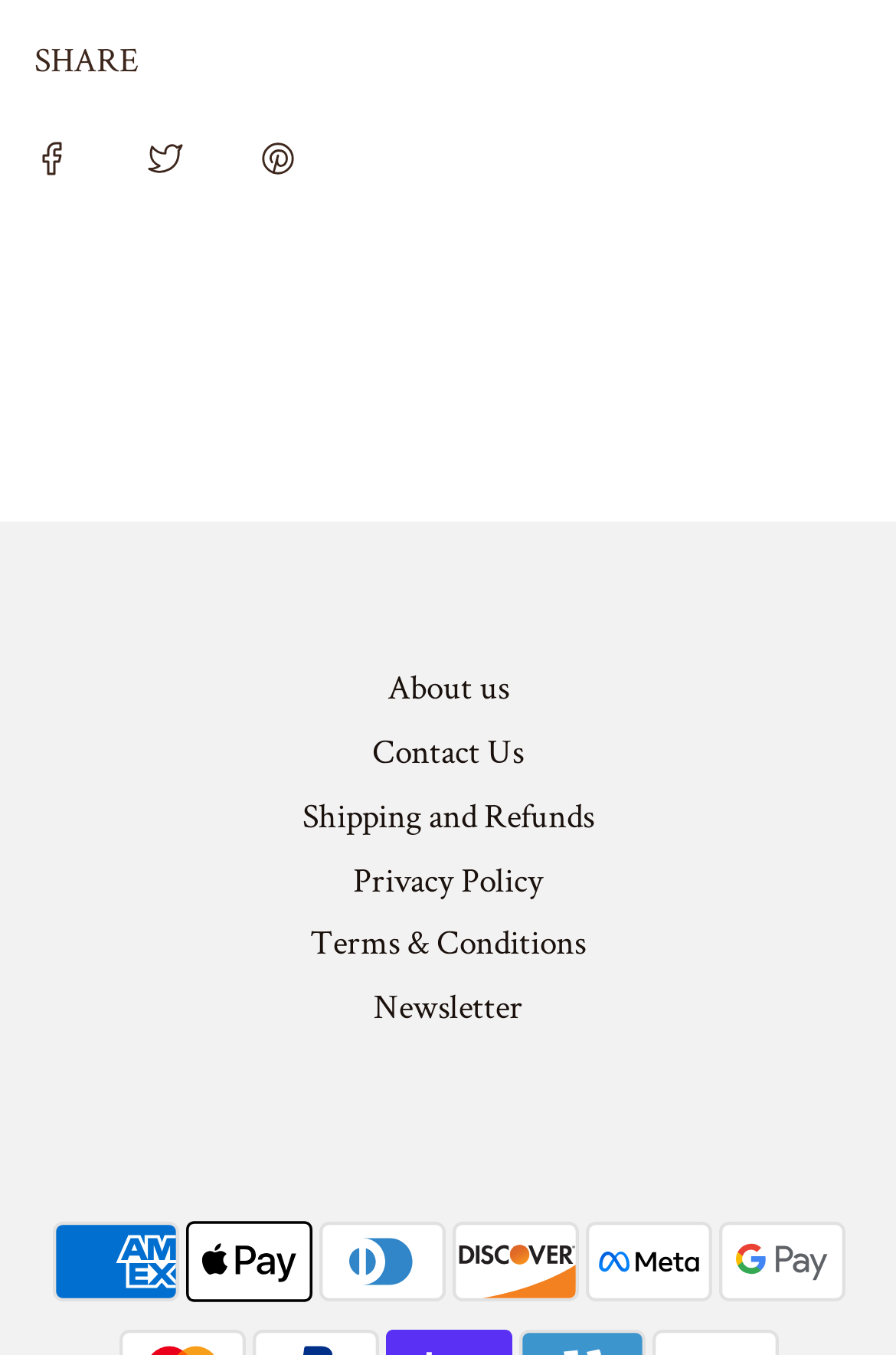How many payment methods are shown?
Use the image to answer the question with a single word or phrase.

6